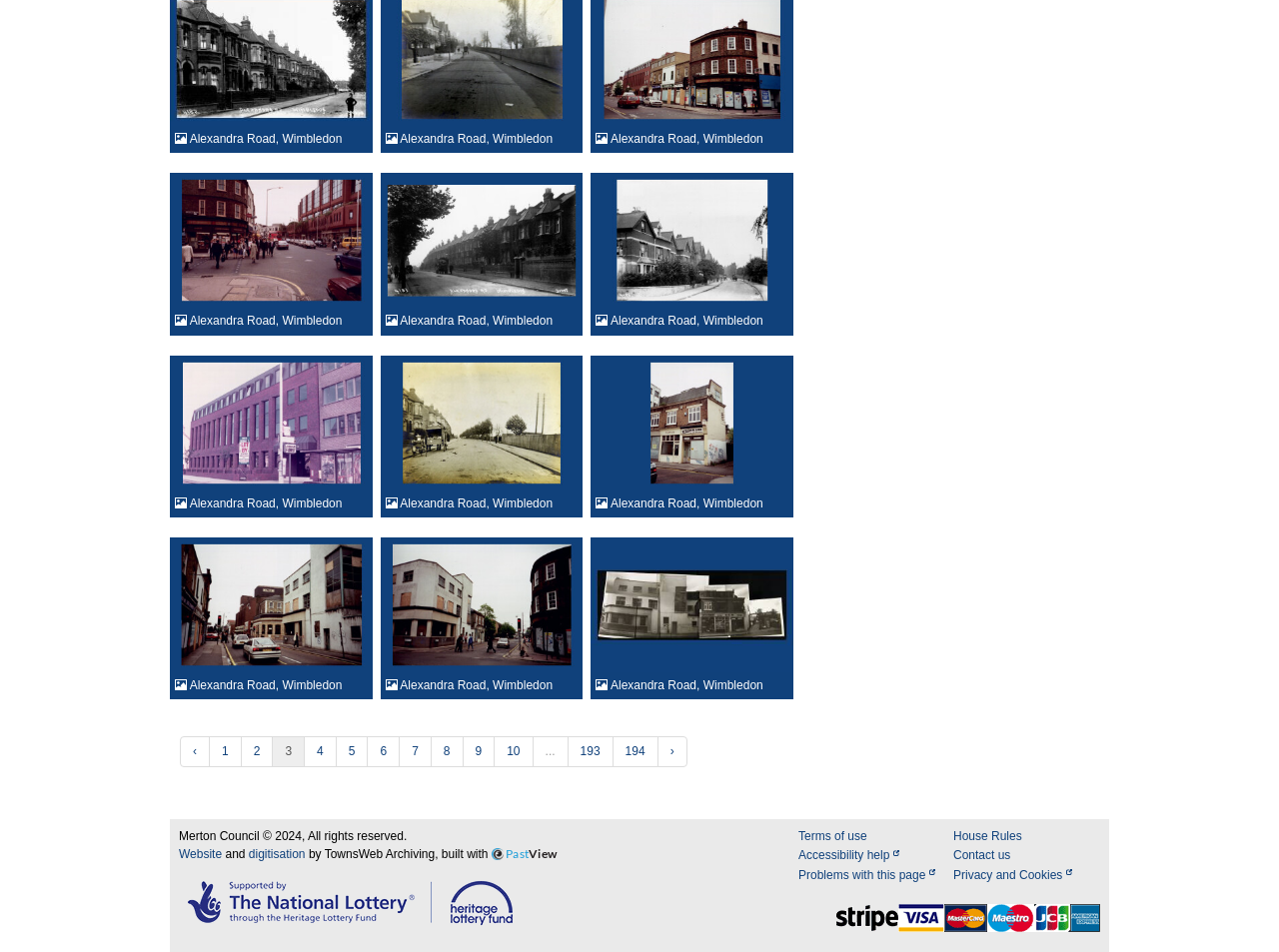What is the purpose of the links at the bottom of the webpage?
Refer to the image and offer an in-depth and detailed answer to the question.

The links at the bottom of the webpage, such as 'Terms of use', 'Accessibility help', and 'Contact us', suggest that they provide additional information or resources related to the webpage's content or usage.